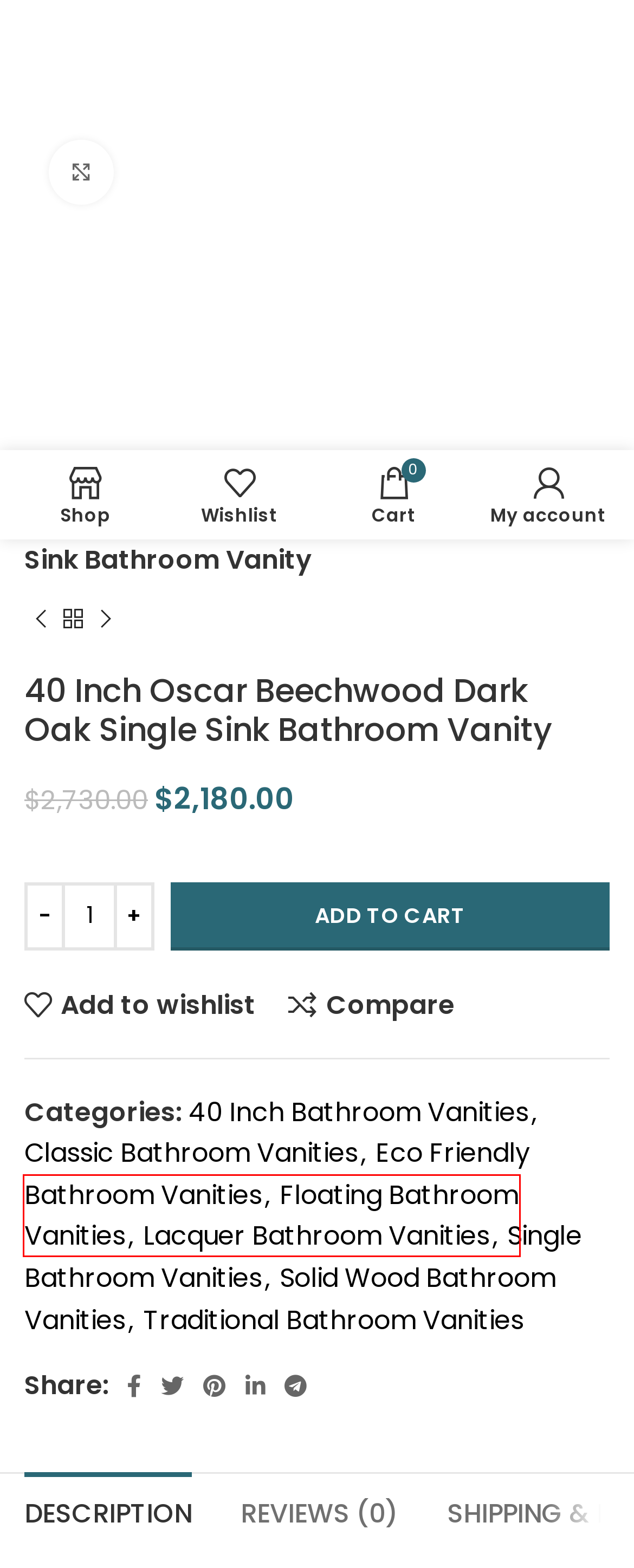You have been given a screenshot of a webpage, where a red bounding box surrounds a UI element. Identify the best matching webpage description for the page that loads after the element in the bounding box is clicked. Options include:
A. Floating Bathroom Vanities - Vanity Shopping
B. 40 Inch Bathroom Vanities - Vanity Shopping
C. 32 Inch Oscar Beechwood Dark Oak Floating Single Sink Bathroom Vanity - Vanity Shopping
D. Traditional Bathroom Vanities - Vanity Shopping
E. Solid Wood Bathroom Vanities - Vanity Shopping
F. 40 Inch Hira Light Oak Anthracite Single Sink Bathroom Vanity - Vanity Shopping
G. Eco Friendly Bathroom Vanities - Vanity Shopping
H. Classic Bathroom Vanities - Vanity Shopping

A